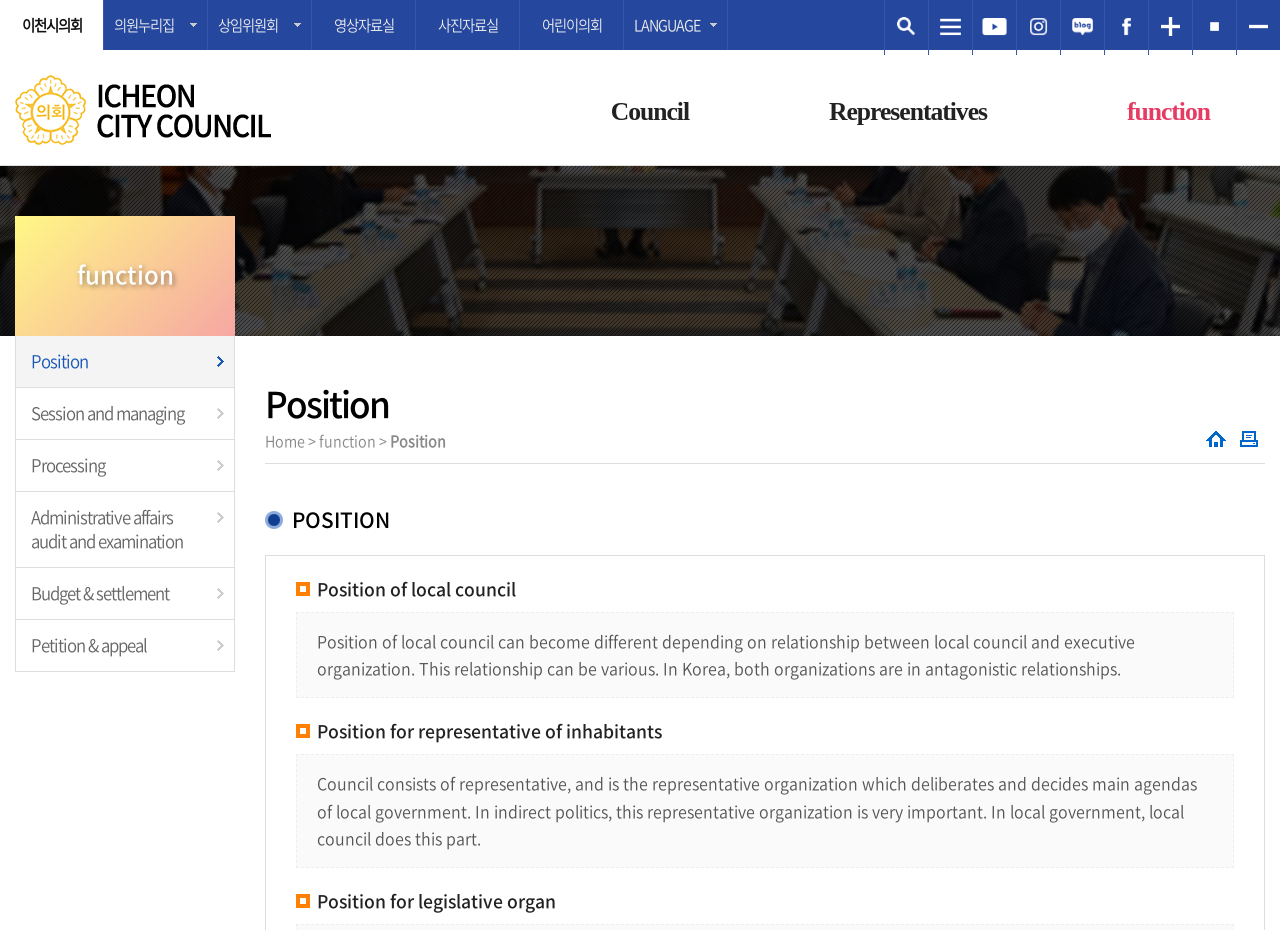What is the function of the local council? Please answer the question using a single word or phrase based on the image.

Deliberates and decides main agendas